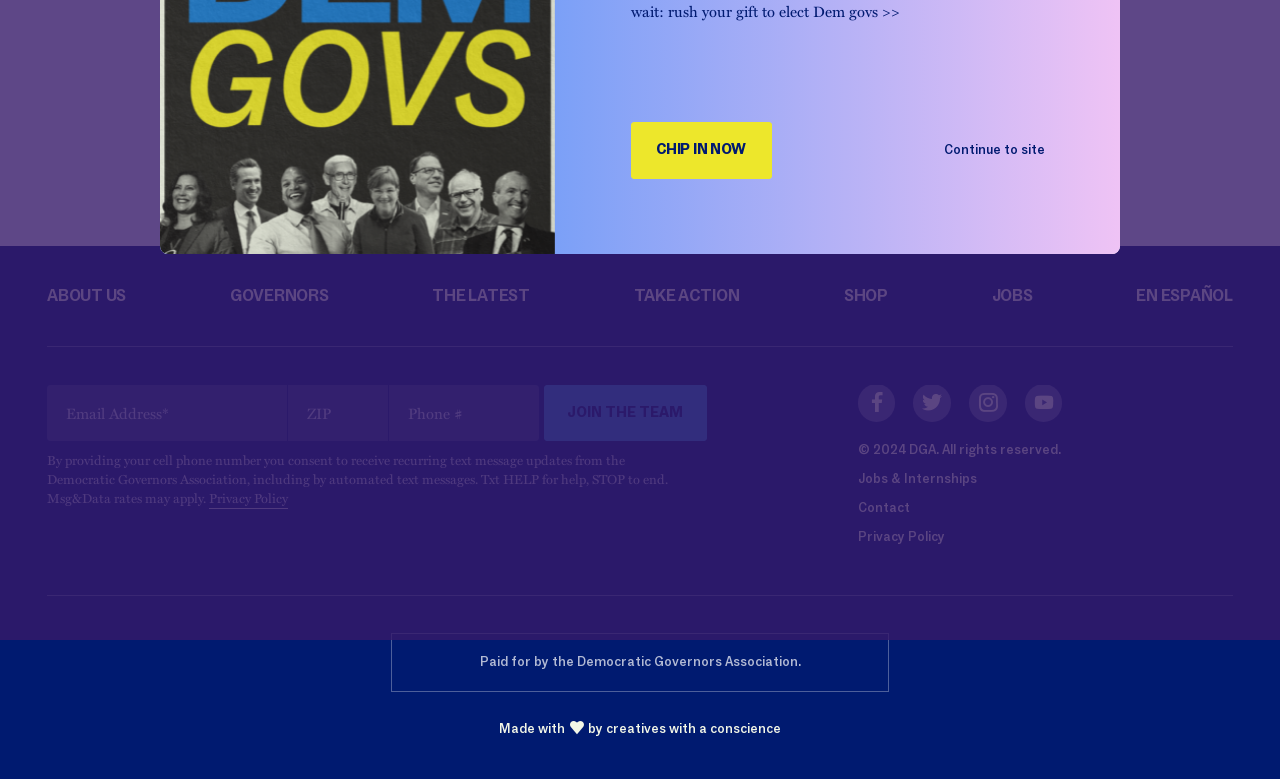Given the element description "Charitable Giving", identify the bounding box of the corresponding UI element.

None